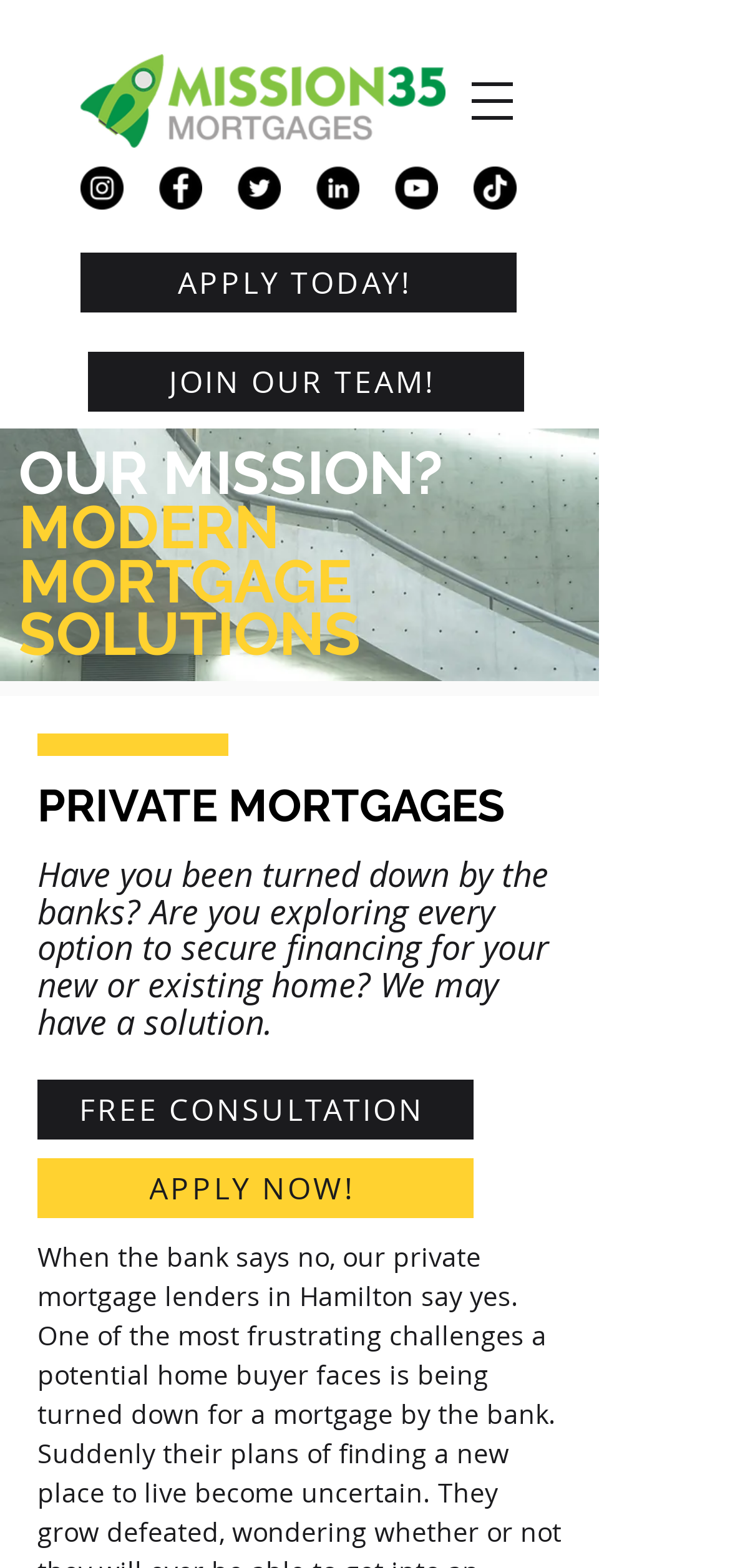Locate the bounding box coordinates of the clickable region necessary to complete the following instruction: "Visit Instagram". Provide the coordinates in the format of four float numbers between 0 and 1, i.e., [left, top, right, bottom].

[0.11, 0.106, 0.169, 0.134]